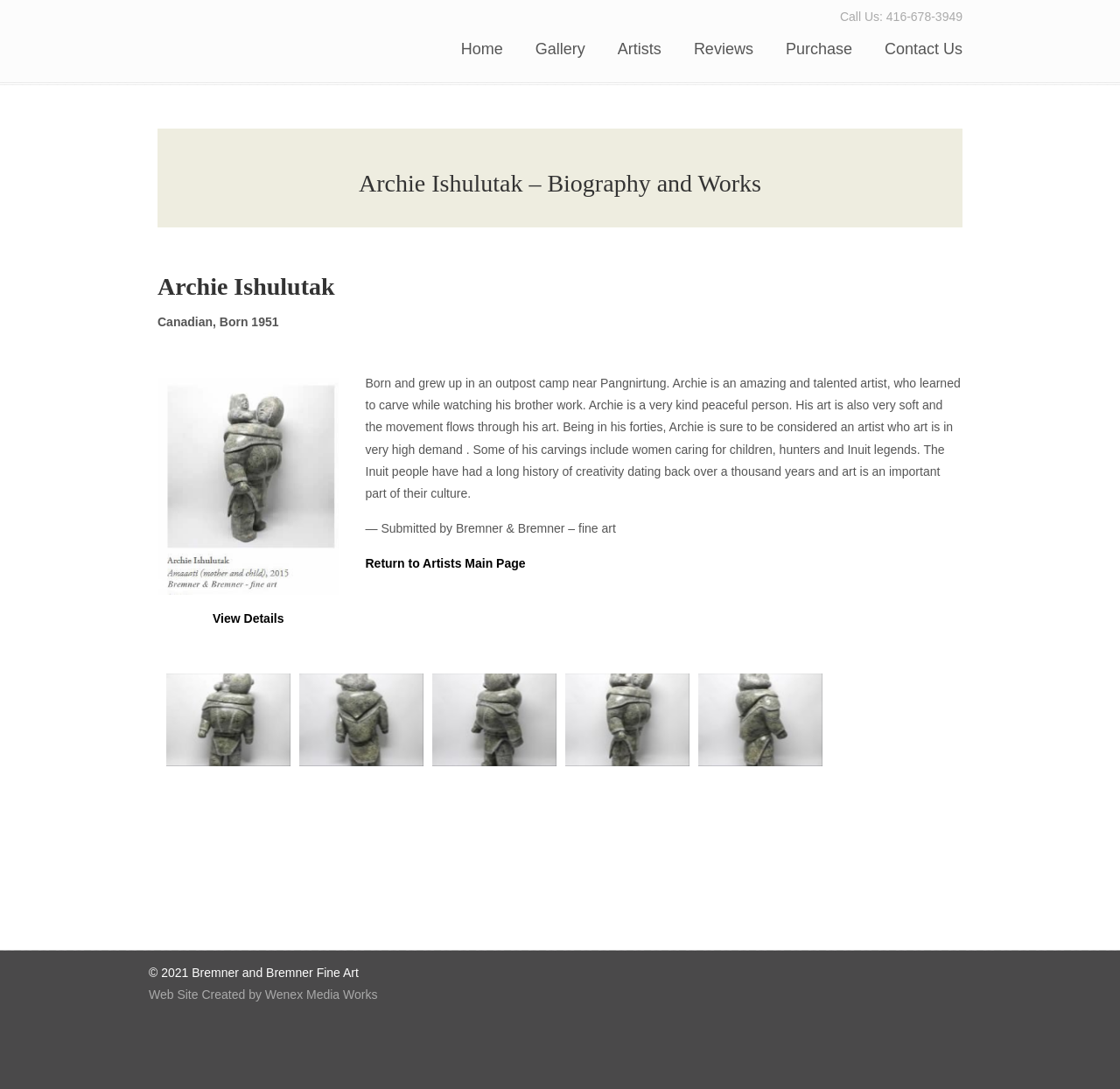Please indicate the bounding box coordinates of the element's region to be clicked to achieve the instruction: "Click the 'MESSAGE BOARD' link". Provide the coordinates as four float numbers between 0 and 1, i.e., [left, top, right, bottom].

None